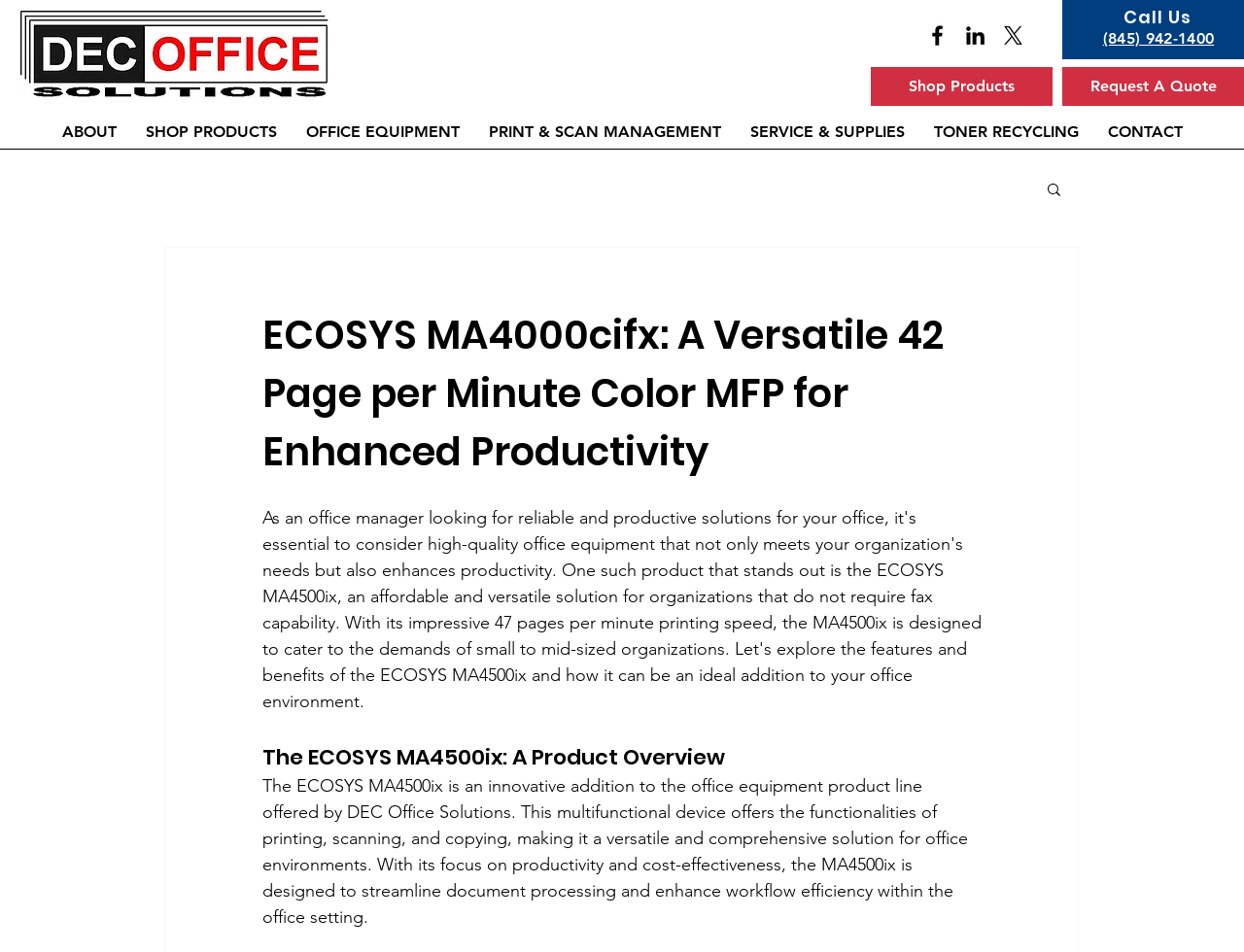Please identify the bounding box coordinates of the region to click in order to complete the given instruction: "Go to 'SHOP PRODUCTS'". The coordinates should be four float numbers between 0 and 1, i.e., [left, top, right, bottom].

[0.7, 0.07, 0.846, 0.111]